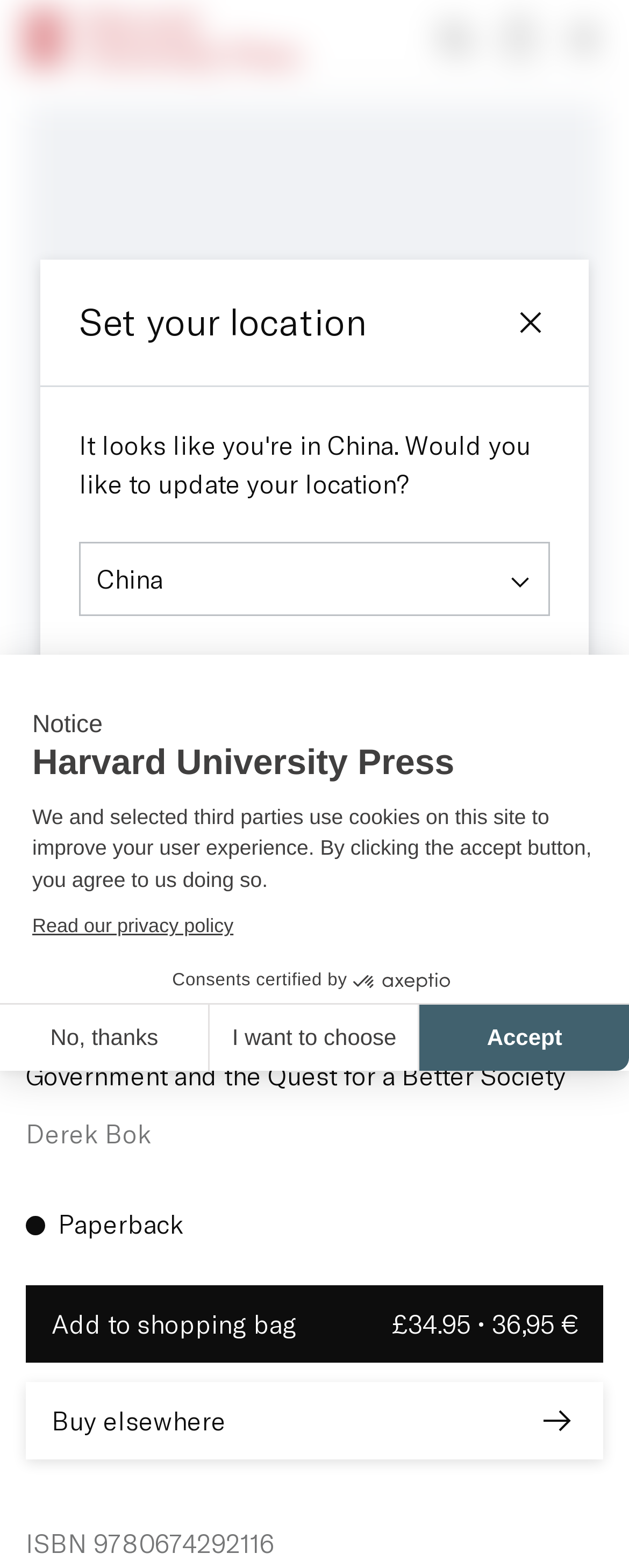Deliver a detailed narrative of the webpage's visual and textual elements.

This webpage appears to be a book description page from Harvard University Press. At the top, there is a navigation bar with links to the Harvard University Press homepage, a search button, an open bag button, and an open menu button. 

Below the navigation bar, there is a large image of the book cover, "The State of the Nation", which takes up most of the width of the page. To the left of the image, there is a heading with the same title, followed by a subtitle "Government and the Quest for a Better Society". The author's name, Derek Bok, is listed below the subtitle, along with a link to the paperback edition of the book and a button to add the book to a shopping bag. The price of the book, £34.95, is also displayed. There is an option to buy the book elsewhere, and the ISBN number is listed at the bottom.

On the right side of the page, there is a modal dialog box that allows users to set their location. The dialog box has a heading "Set your location" and a group of options to select a country. There is a combobox to select a country, and a button to apply the changes.

Below the book description, there is another dialog box that appears to be a consent management platform. It has a heading "Notice Harvard University Press" and a paragraph of text explaining the use of cookies on the site. There are options to accept cookies, close without accepting, or choose which cookies to configure. There is also a link to read the privacy policy.

At the very bottom of the page, there is a button to close the widget without accepting cookie settings.